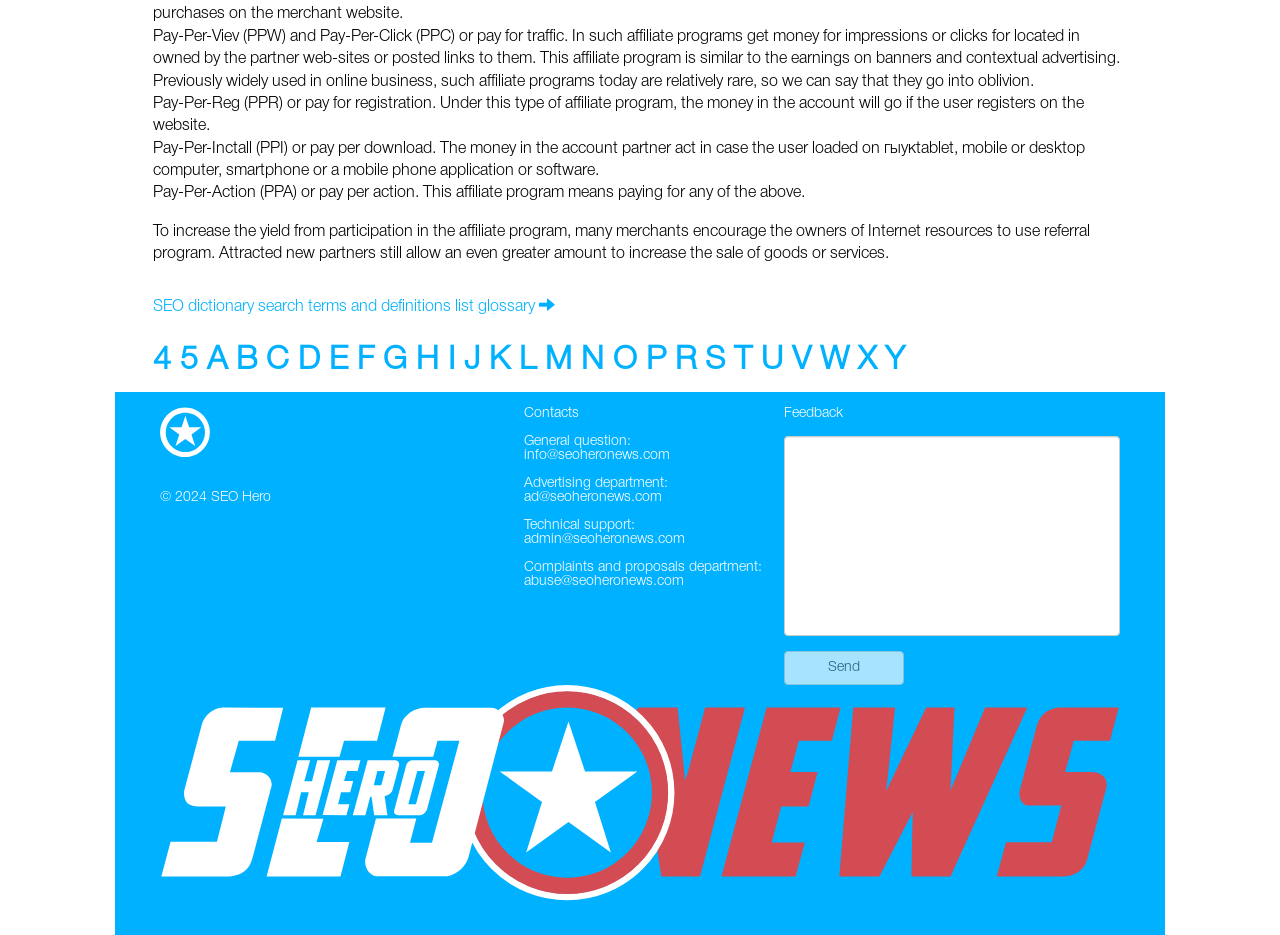Determine the bounding box coordinates for the HTML element mentioned in the following description: "parent_node: © 2024 SEO Hero". The coordinates should be a list of four floats ranging from 0 to 1, represented as [left, top, right, bottom].

[0.125, 0.953, 0.875, 0.966]